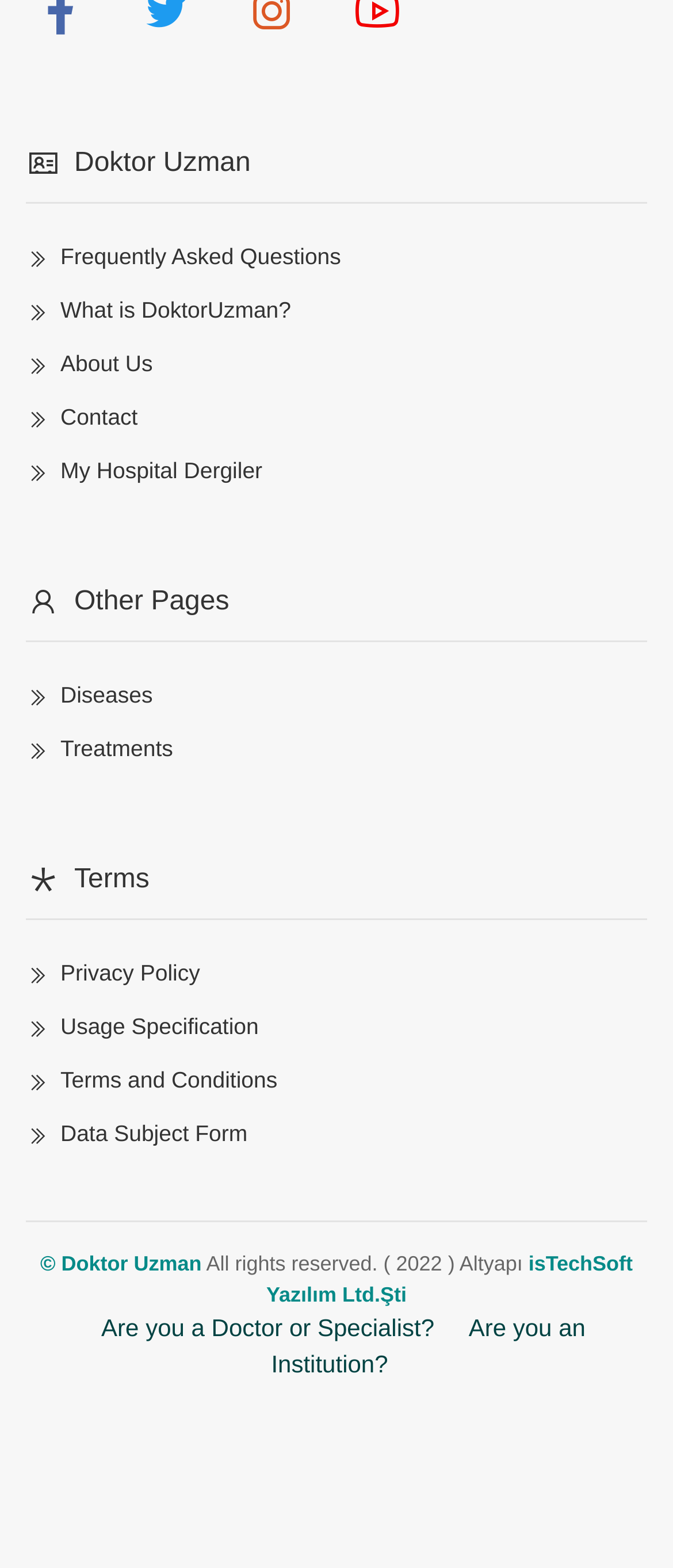What is the name of the website?
Answer the question in a detailed and comprehensive manner.

The name of the website can be found at the top of the webpage, where it says 'Doktor Uzman' in a static text element.